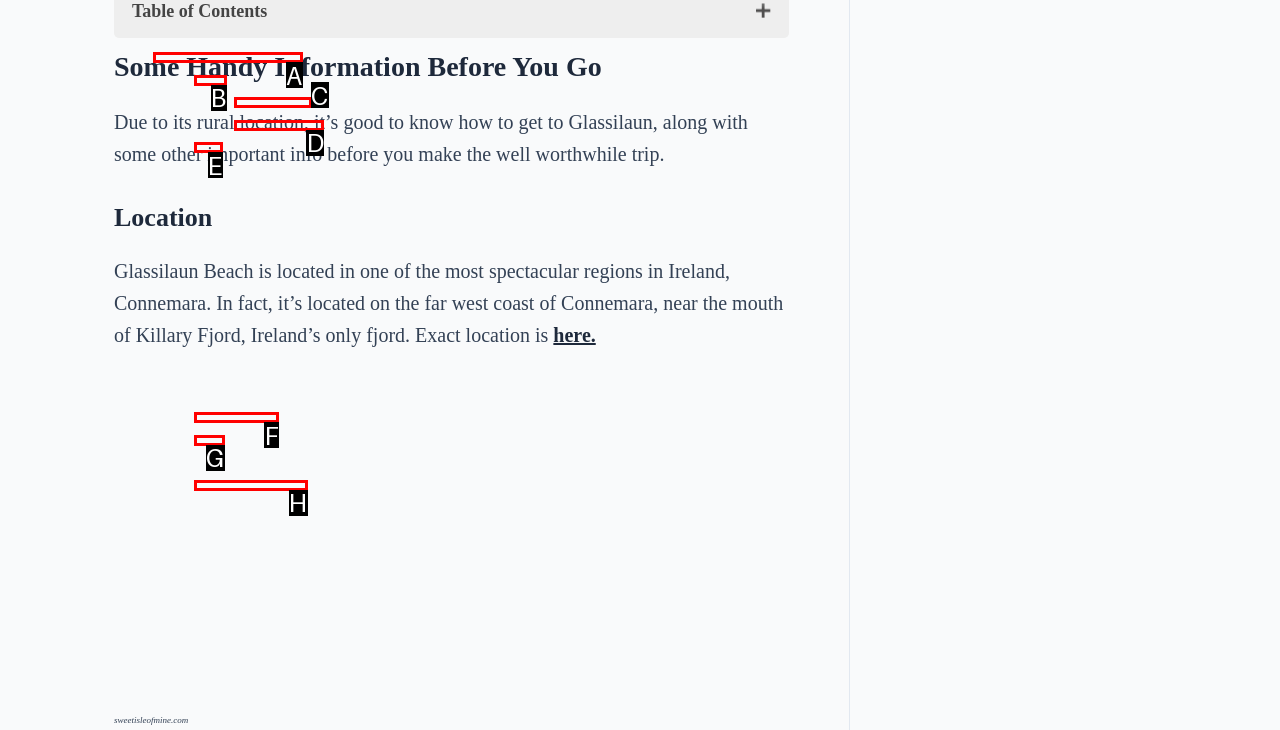Which option should be clicked to execute the task: Click on 'Some Handy Information Before You Go'?
Reply with the letter of the chosen option.

A